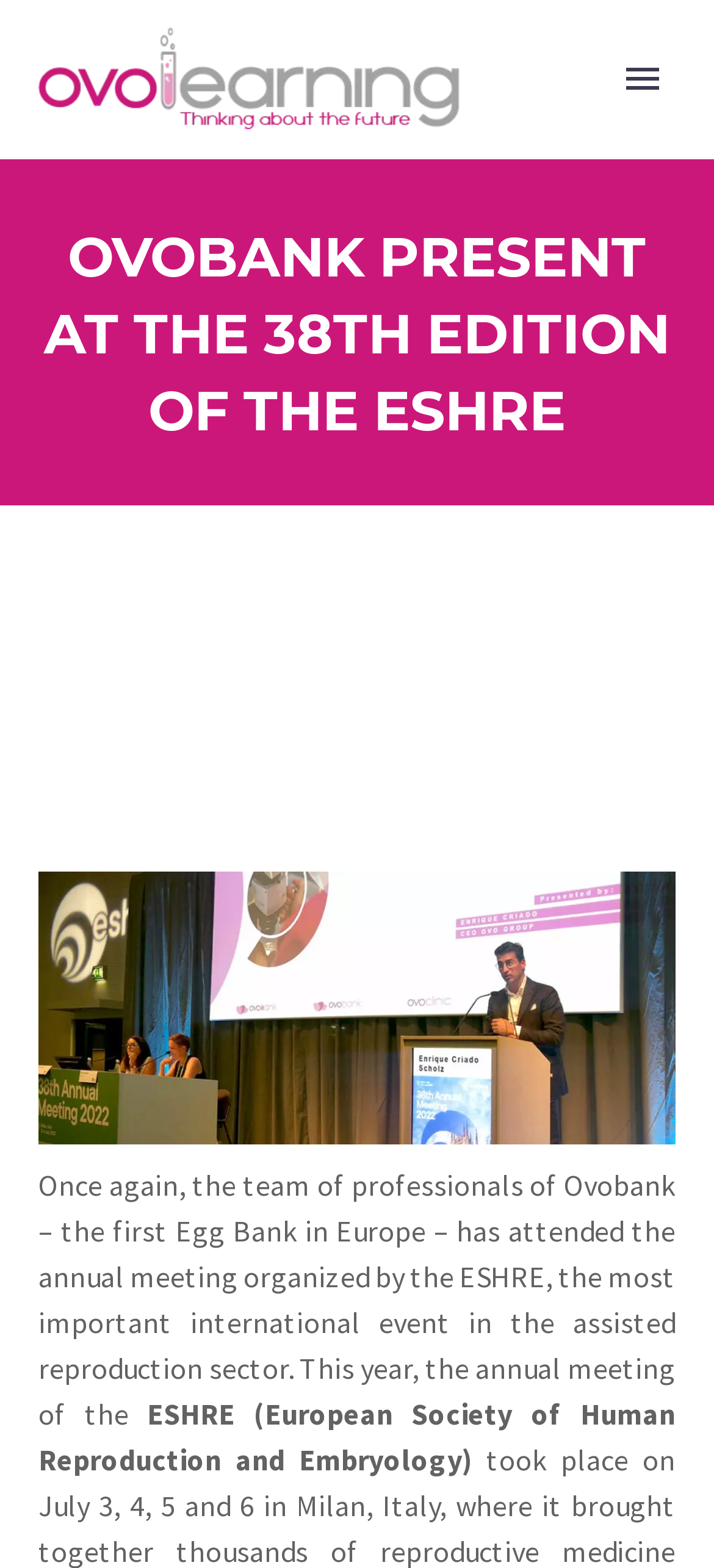Determine the bounding box for the described HTML element: "Primary Menu". Ensure the coordinates are four float numbers between 0 and 1 in the format [left, top, right, bottom].

[0.854, 0.033, 0.946, 0.068]